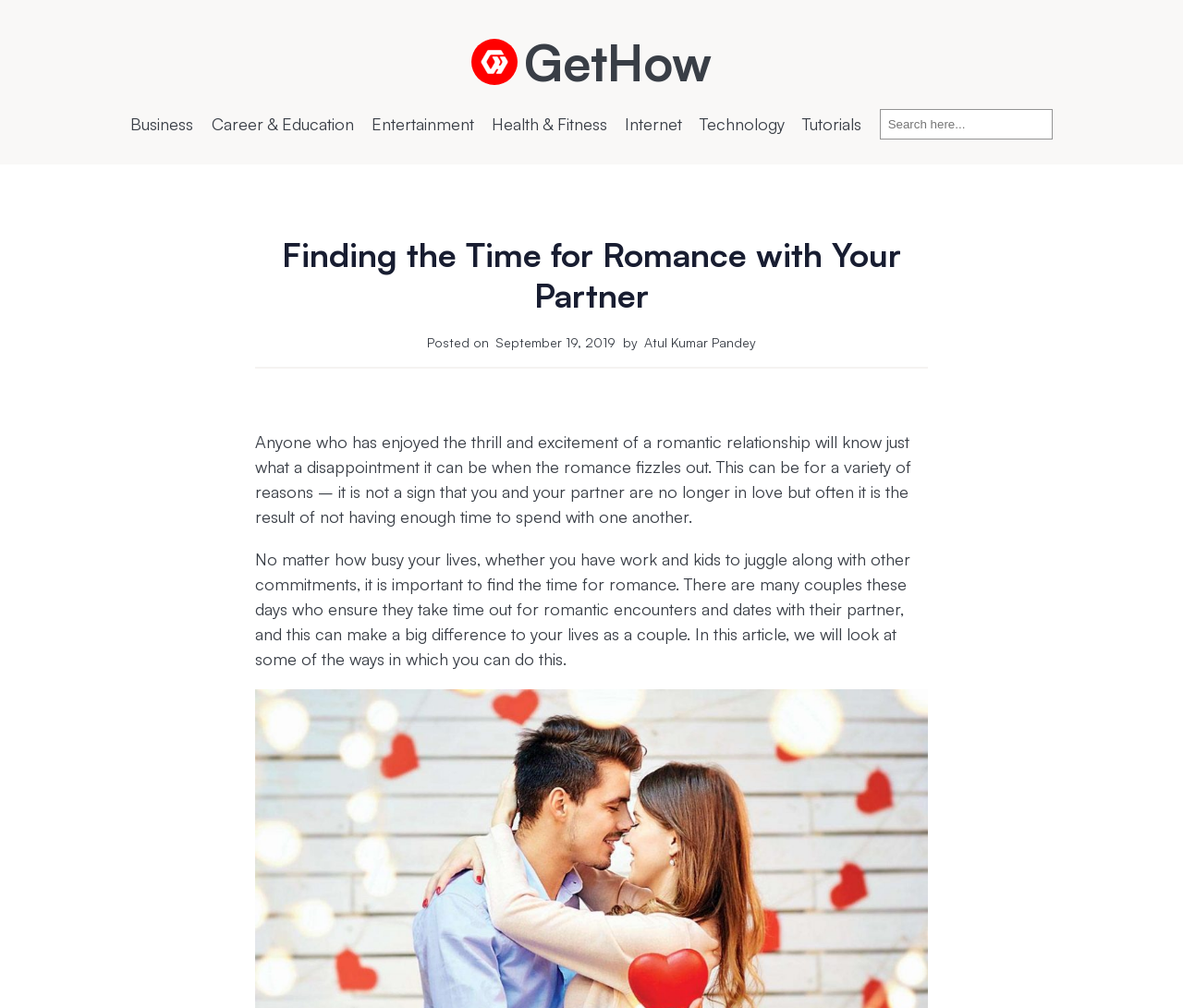Find the bounding box coordinates for the HTML element described in this sentence: "alt="GetHow"". Provide the coordinates as four float numbers between 0 and 1, in the format [left, top, right, bottom].

[0.398, 0.039, 0.437, 0.085]